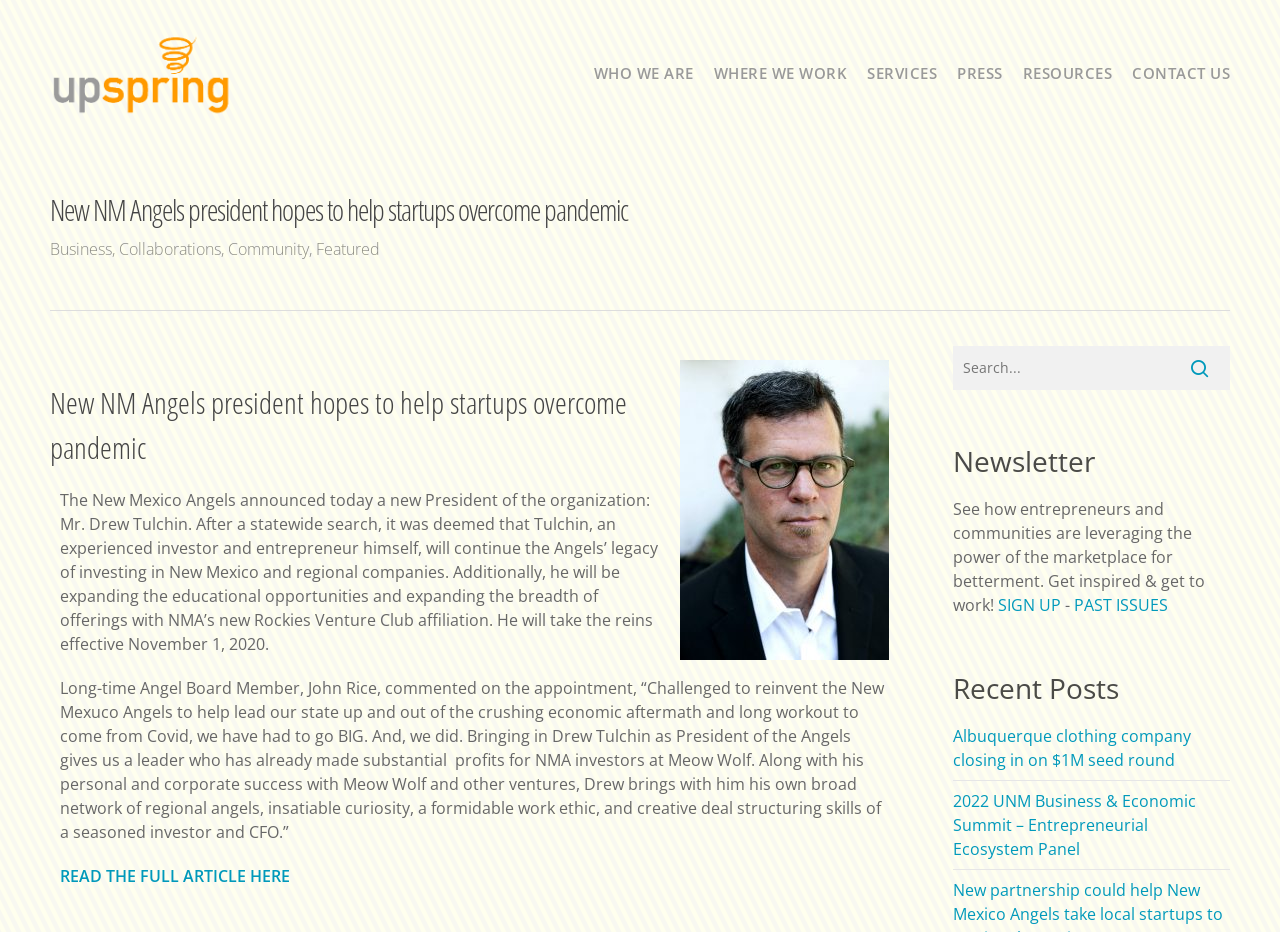Provide a short, one-word or phrase answer to the question below:
What is the purpose of the search bar?

To search the website